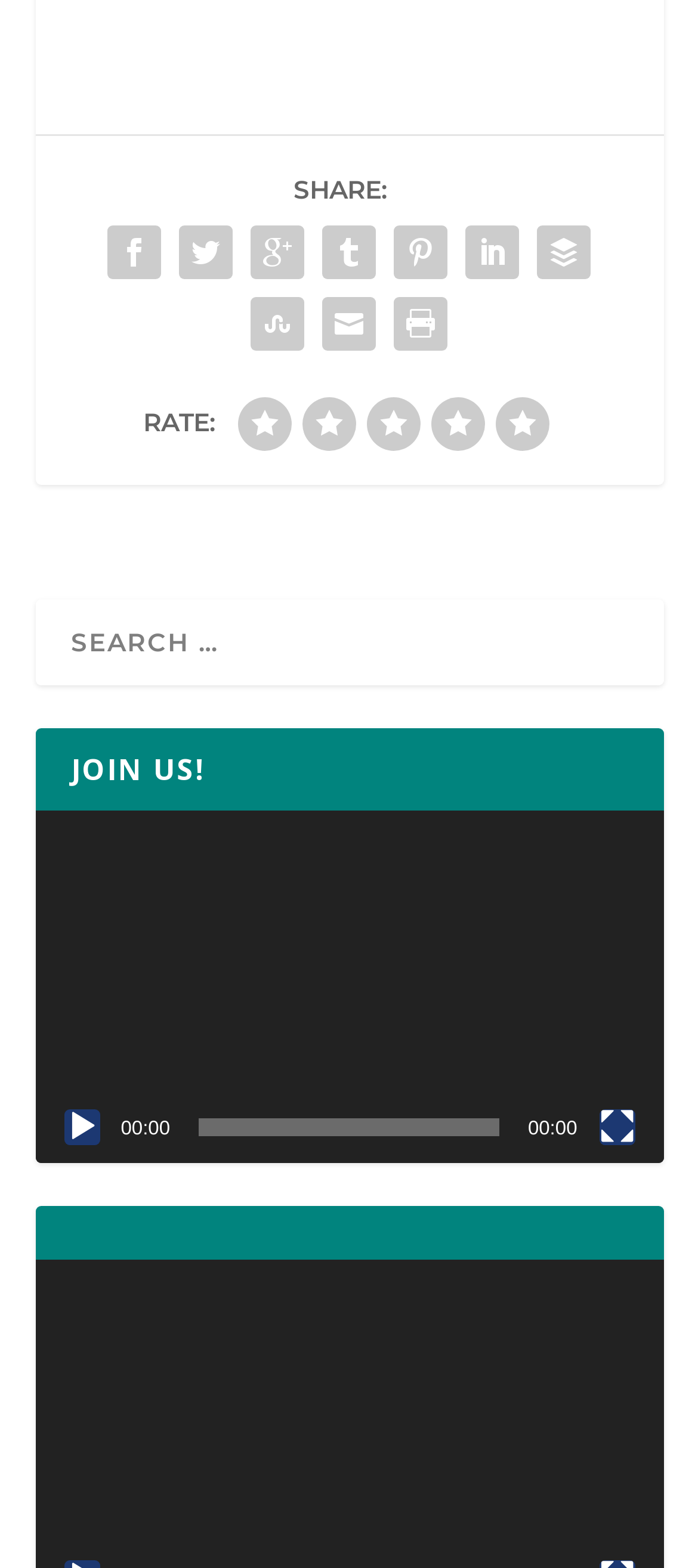Please identify the bounding box coordinates of the element I need to click to follow this instruction: "Toggle full screen".

[0.858, 0.708, 0.909, 0.731]